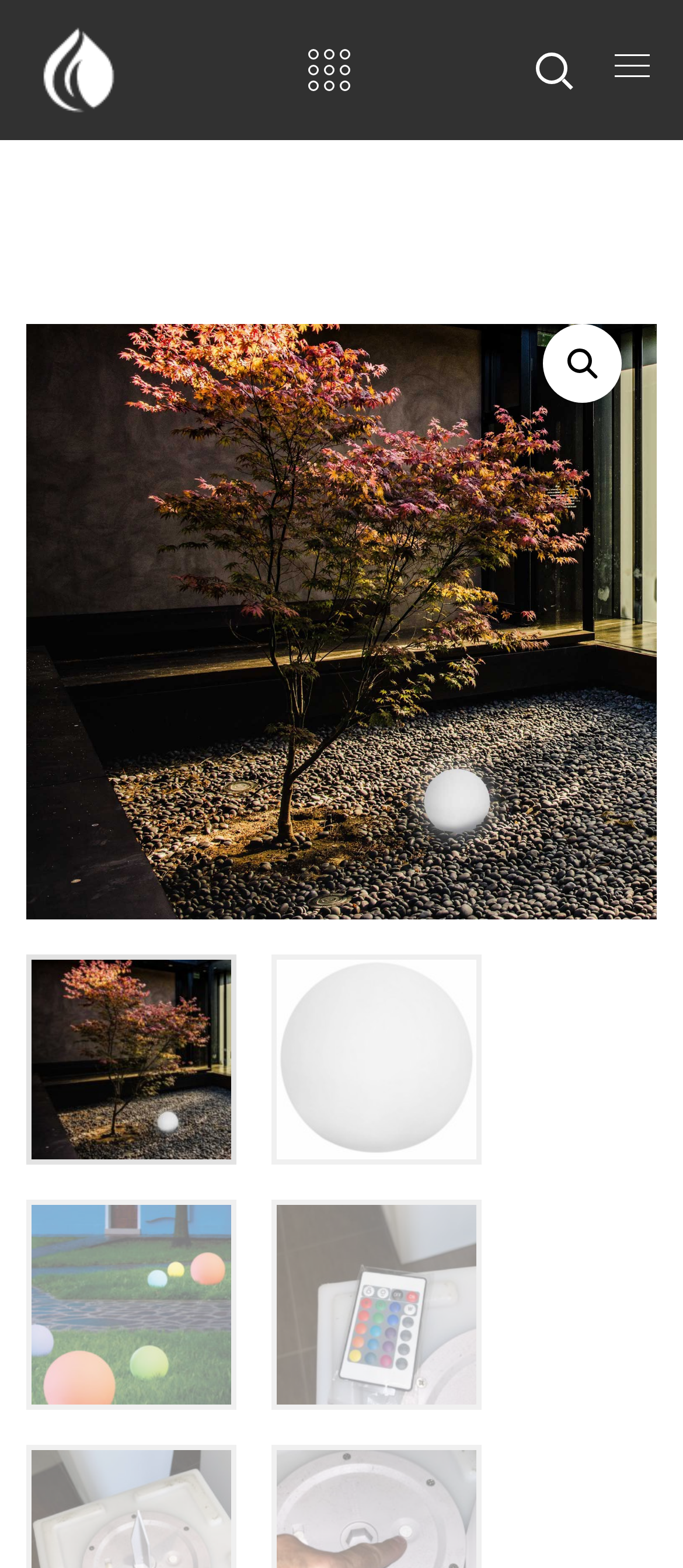Is the product rechargeable?
Provide a detailed answer to the question, using the image to inform your response.

The root element 'SFERA-LUCE-50 Rechargeable bright Led solar sphere with the sun 50 cm' contains the text 'Rechargeable', which suggests that the product is rechargeable.